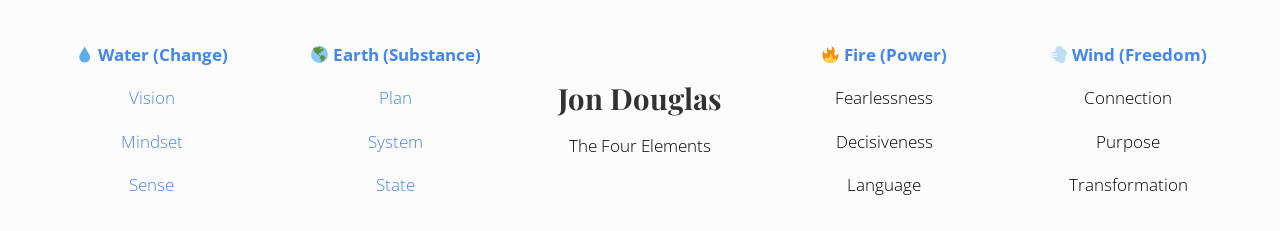What is the meaning of the image with the symbol?
Provide an in-depth and detailed answer to the question.

The image with the symbol is associated with the link 'Fire (Power)', which suggests that the image represents the element of fire and is related to the concept of power.